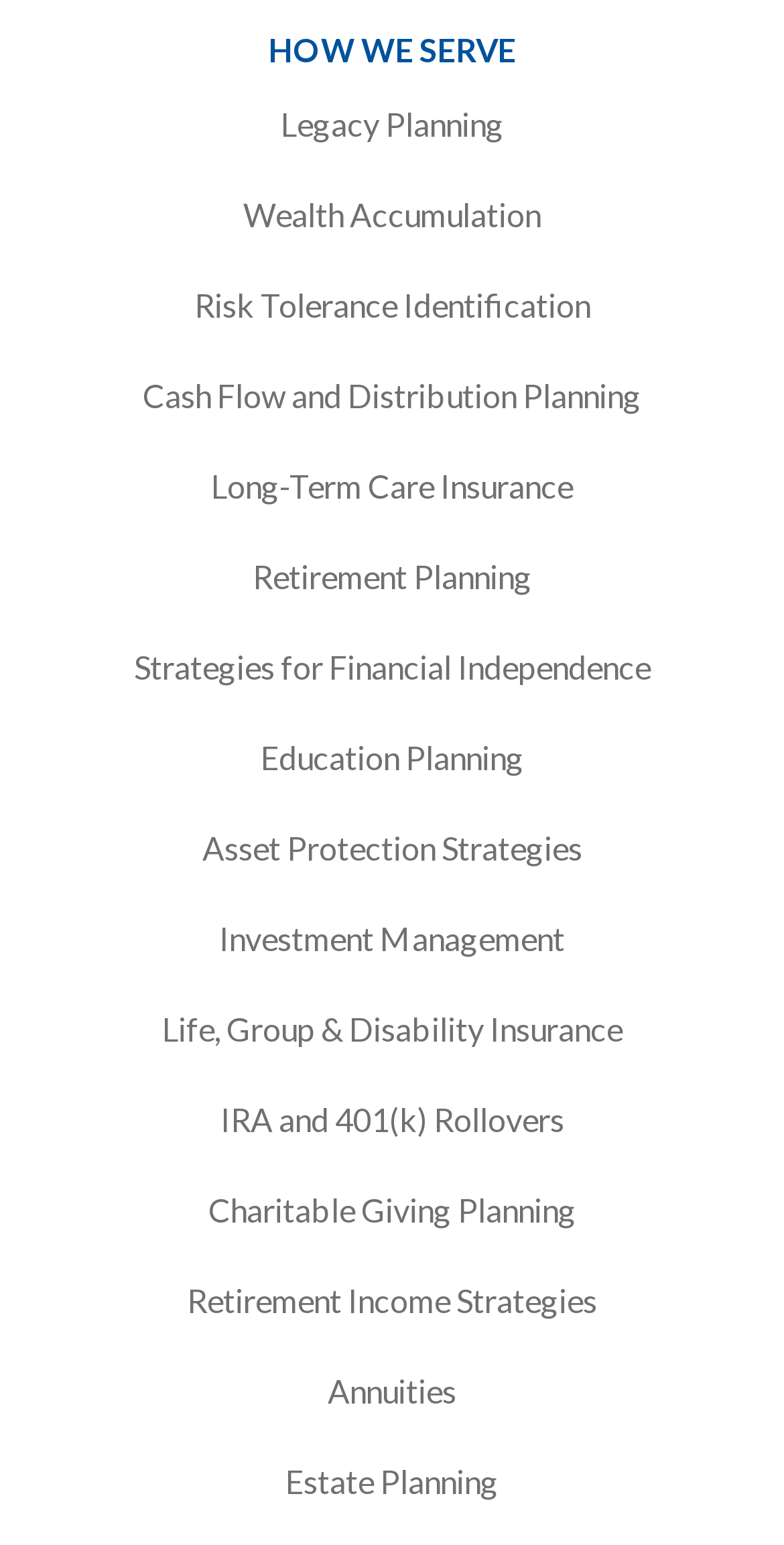How many types of insurance are mentioned on this webpage?
Answer the question with a detailed and thorough explanation.

The webpage mentions four types of insurance: Life, Group & Disability Insurance, Long-Term Care Insurance, and Annuities, which suggests that this financial institution offers a range of insurance products to its clients.